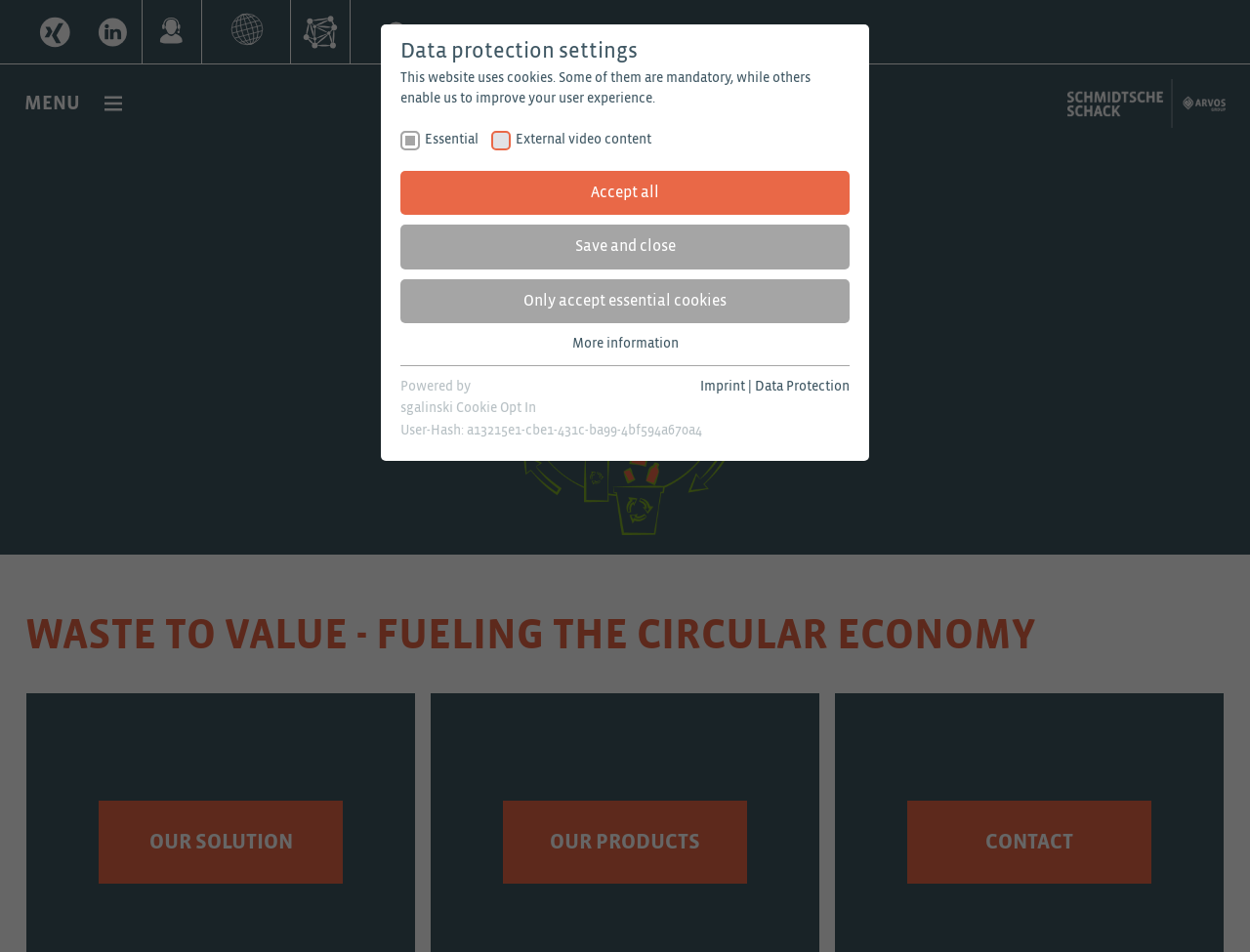Given the element description: "Only accept essential cookies", predict the bounding box coordinates of the UI element it refers to, using four float numbers between 0 and 1, i.e., [left, top, right, bottom].

[0.32, 0.293, 0.68, 0.34]